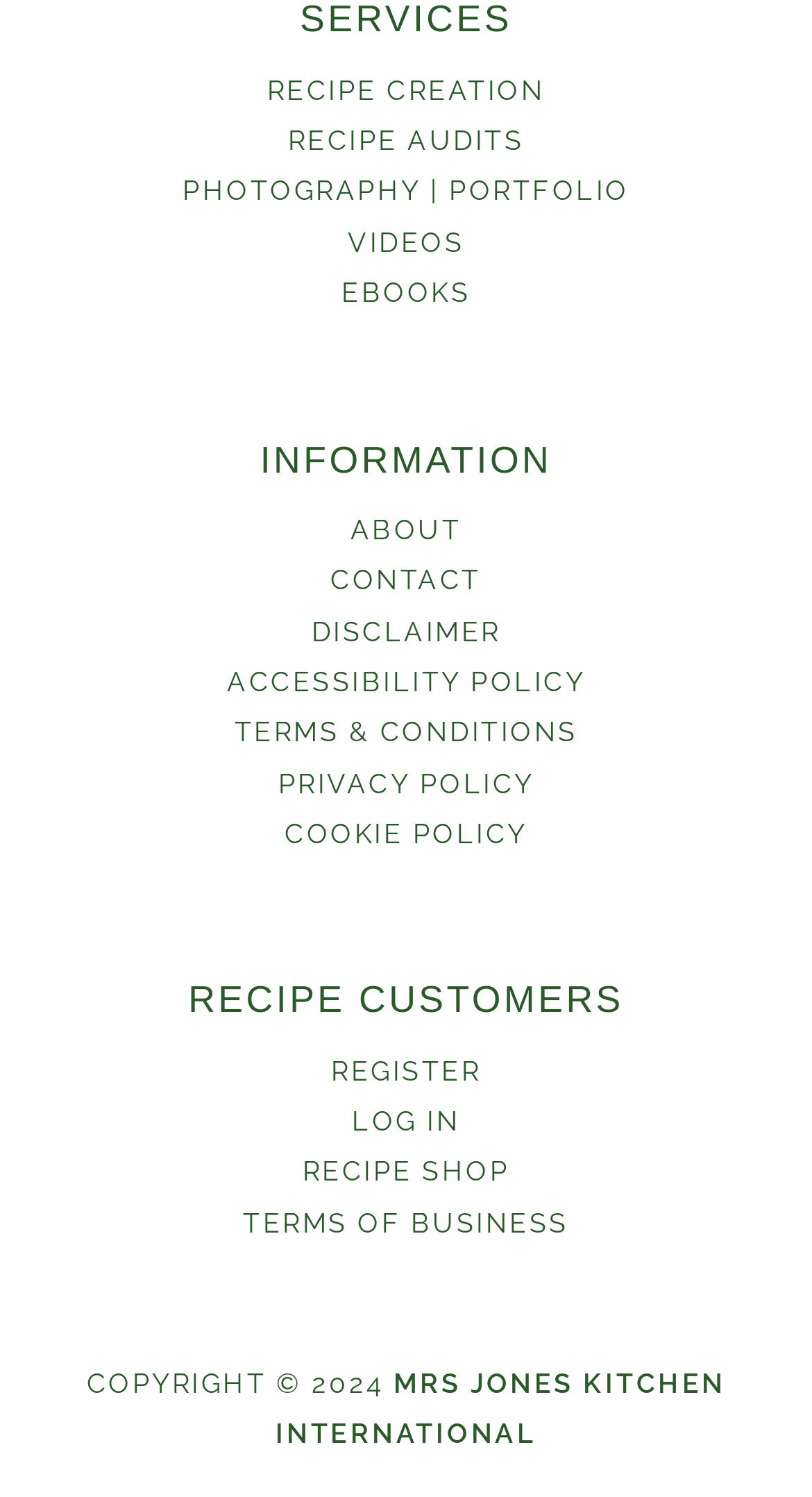Carefully observe the image and respond to the question with a detailed answer:
What is the name of the website?

The name of the website can be found at the bottom of the webpage, where it says 'MRS JONES KITCHEN' in a static text element.